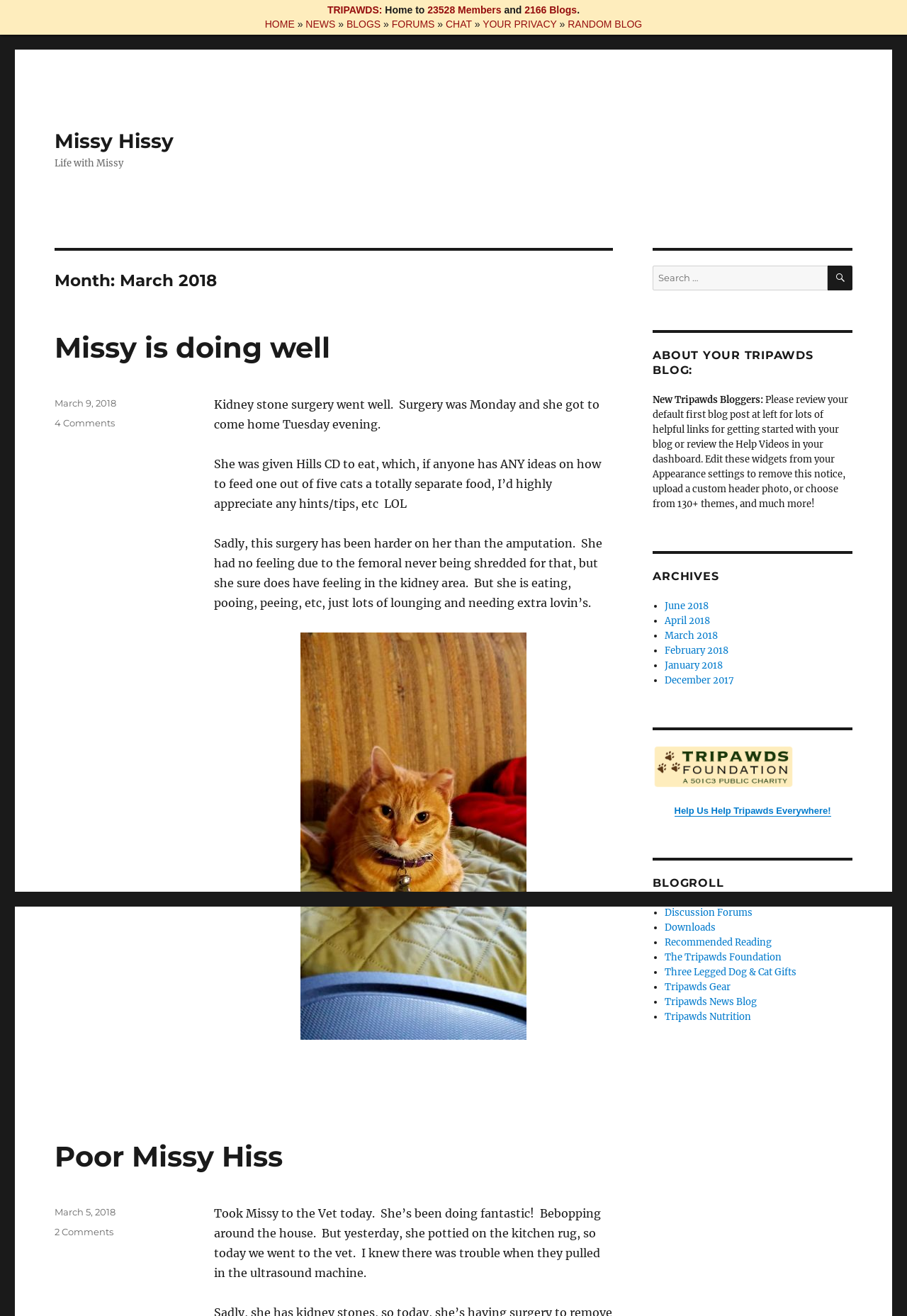Give a one-word or one-phrase response to the question:
How many links are in the 'ARCHIVES' section?

5 links